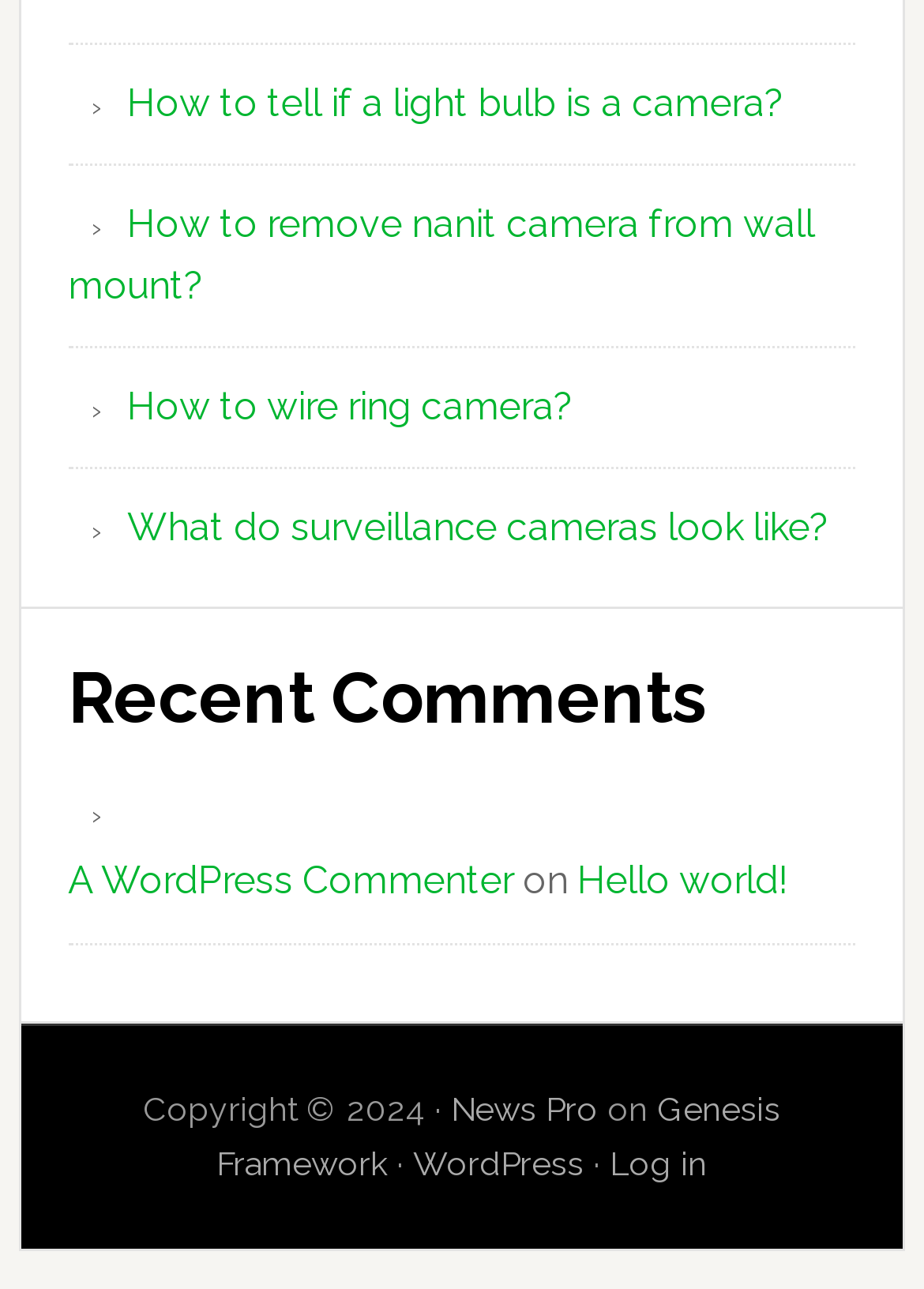Respond with a single word or phrase to the following question:
What is the topic of the first link?

Light bulb camera